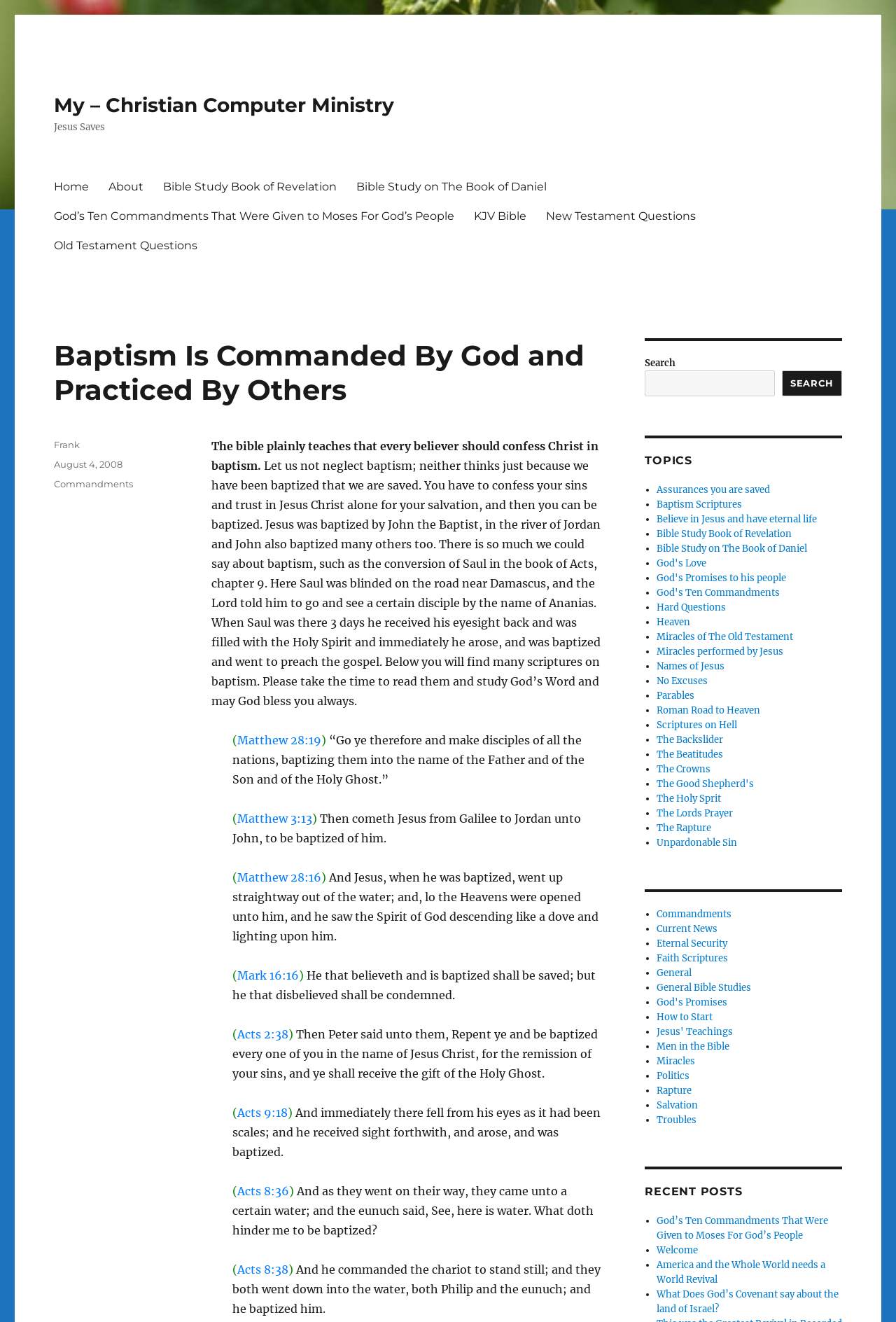What is the purpose of the search box?
Look at the image and answer the question with a single word or phrase.

To search the website